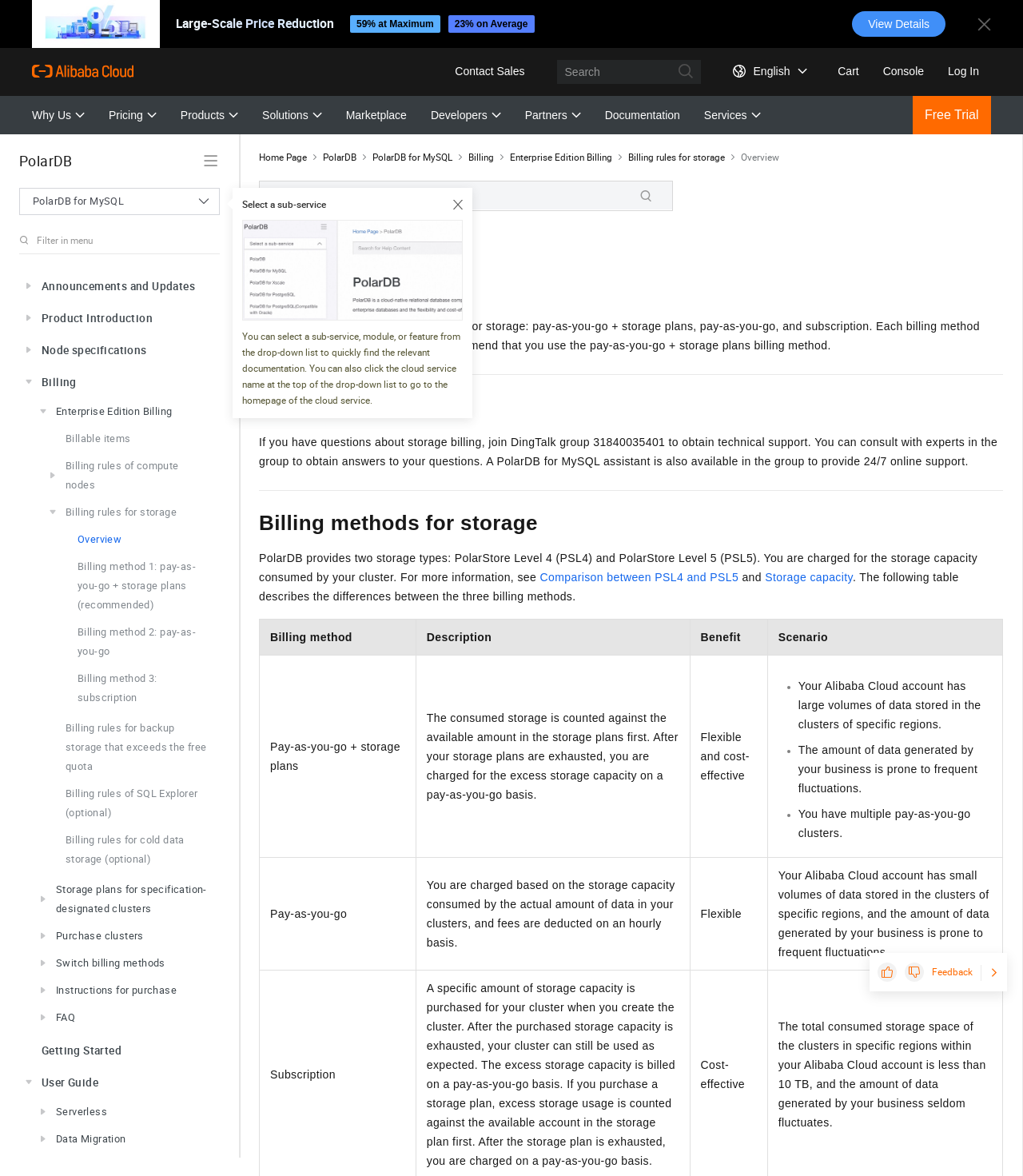Identify the bounding box coordinates for the element you need to click to achieve the following task: "View the 'Billing rules for storage' page". The coordinates must be four float values ranging from 0 to 1, formatted as [left, top, right, bottom].

[0.614, 0.129, 0.709, 0.139]